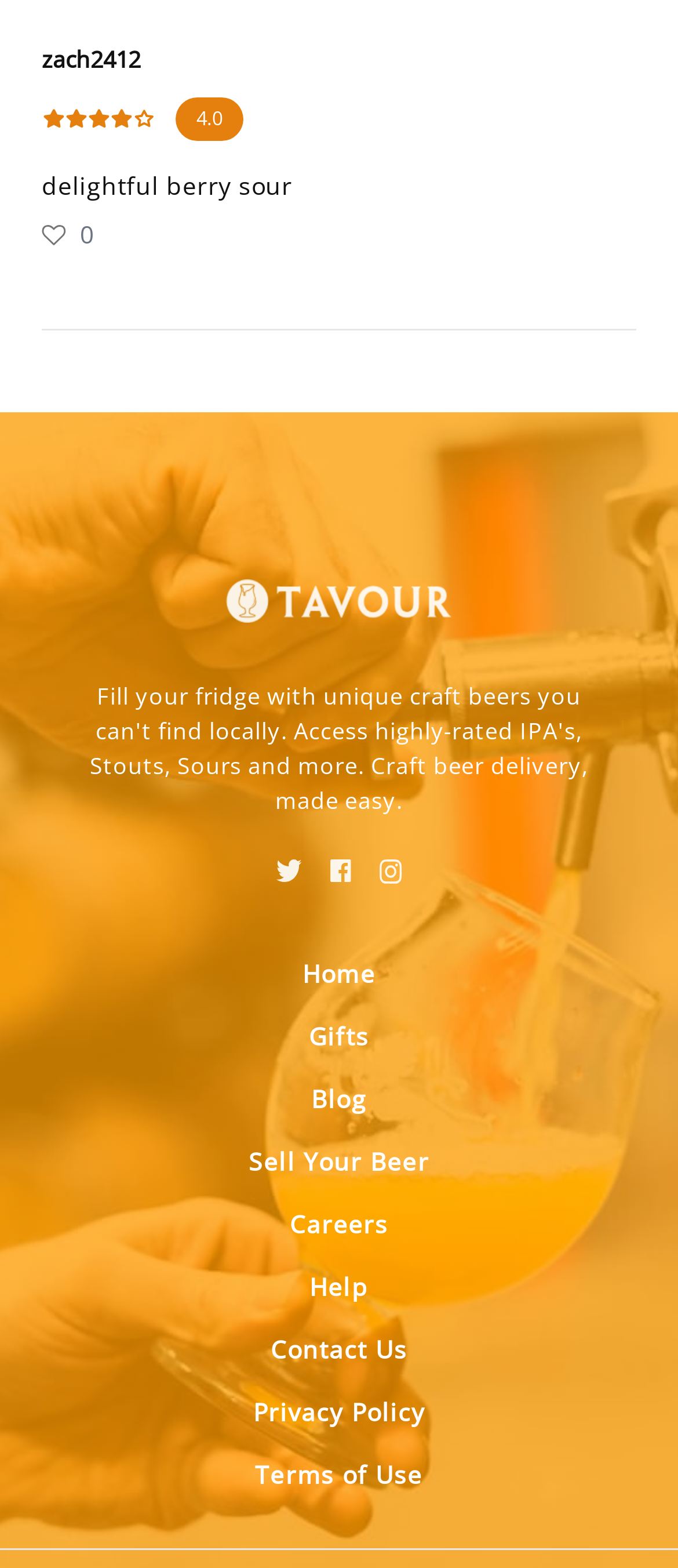Specify the bounding box coordinates of the area to click in order to execute this command: 'check the Privacy Policy'. The coordinates should consist of four float numbers ranging from 0 to 1, and should be formatted as [left, top, right, bottom].

[0.353, 0.88, 0.647, 0.92]